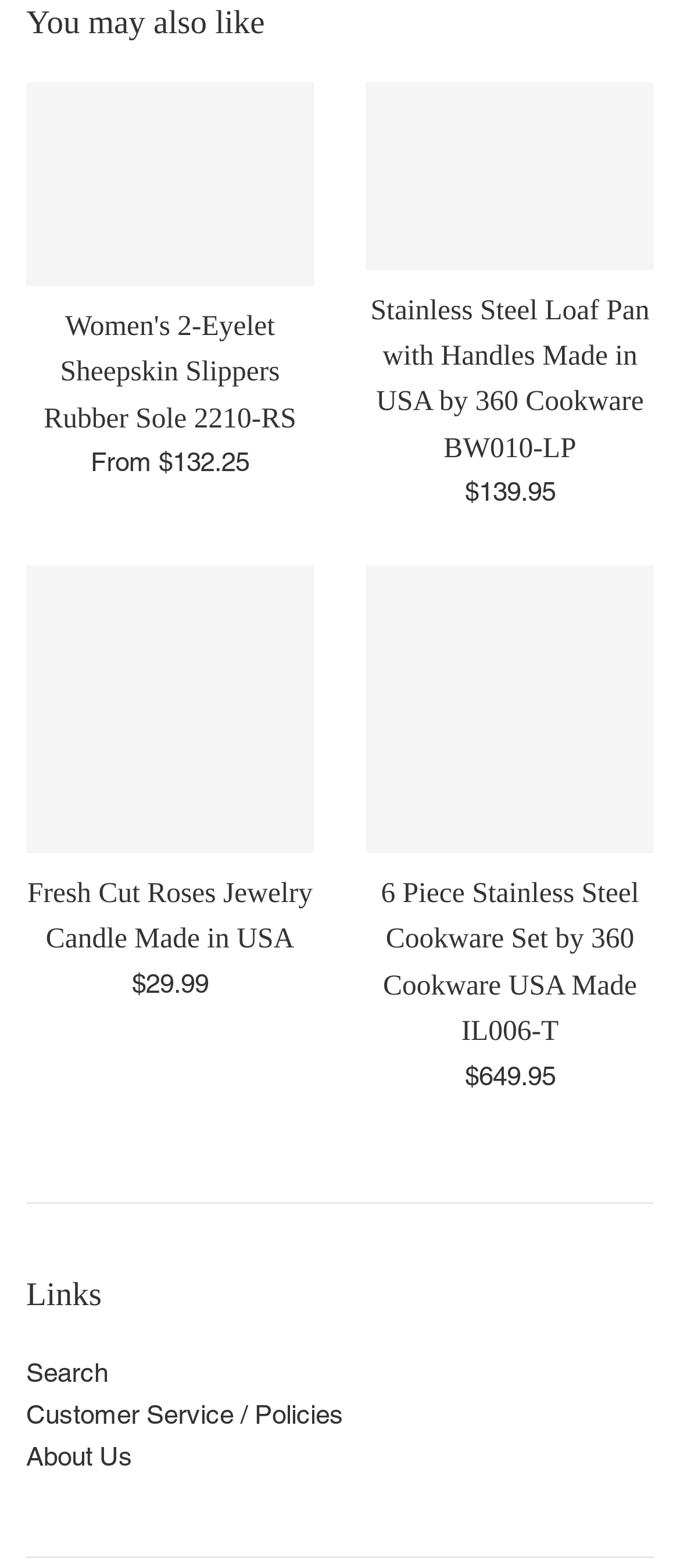Determine the bounding box coordinates of the target area to click to execute the following instruction: "Check price of Stainless Steel Loaf Pan with Handles Made in USA by 360 Cookware BW010-LP."

[0.681, 0.303, 0.812, 0.348]